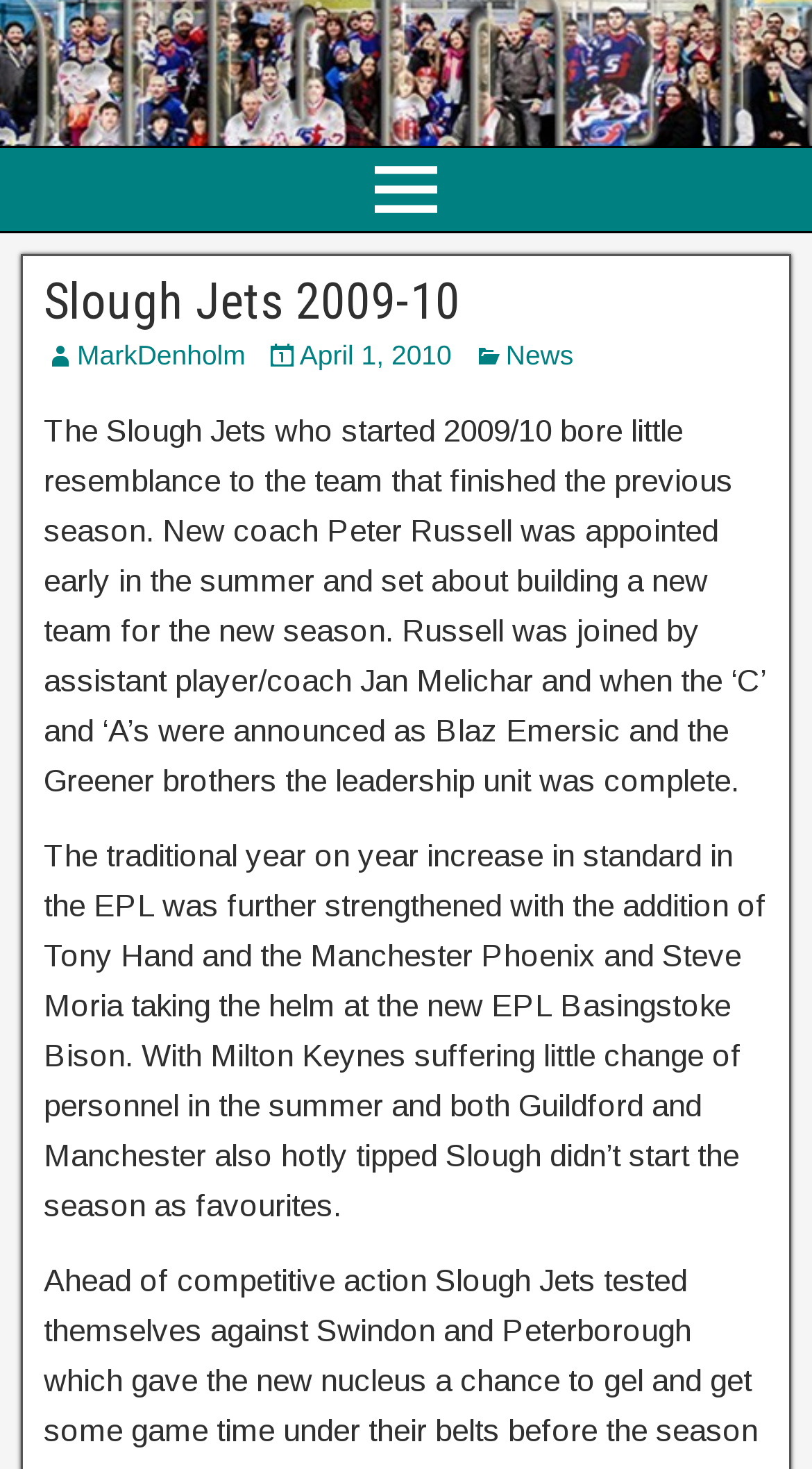Using the element description MarkDenholm, predict the bounding box coordinates for the UI element. Provide the coordinates in (top-left x, top-left y, bottom-right x, bottom-right y) format with values ranging from 0 to 1.

[0.095, 0.231, 0.302, 0.253]